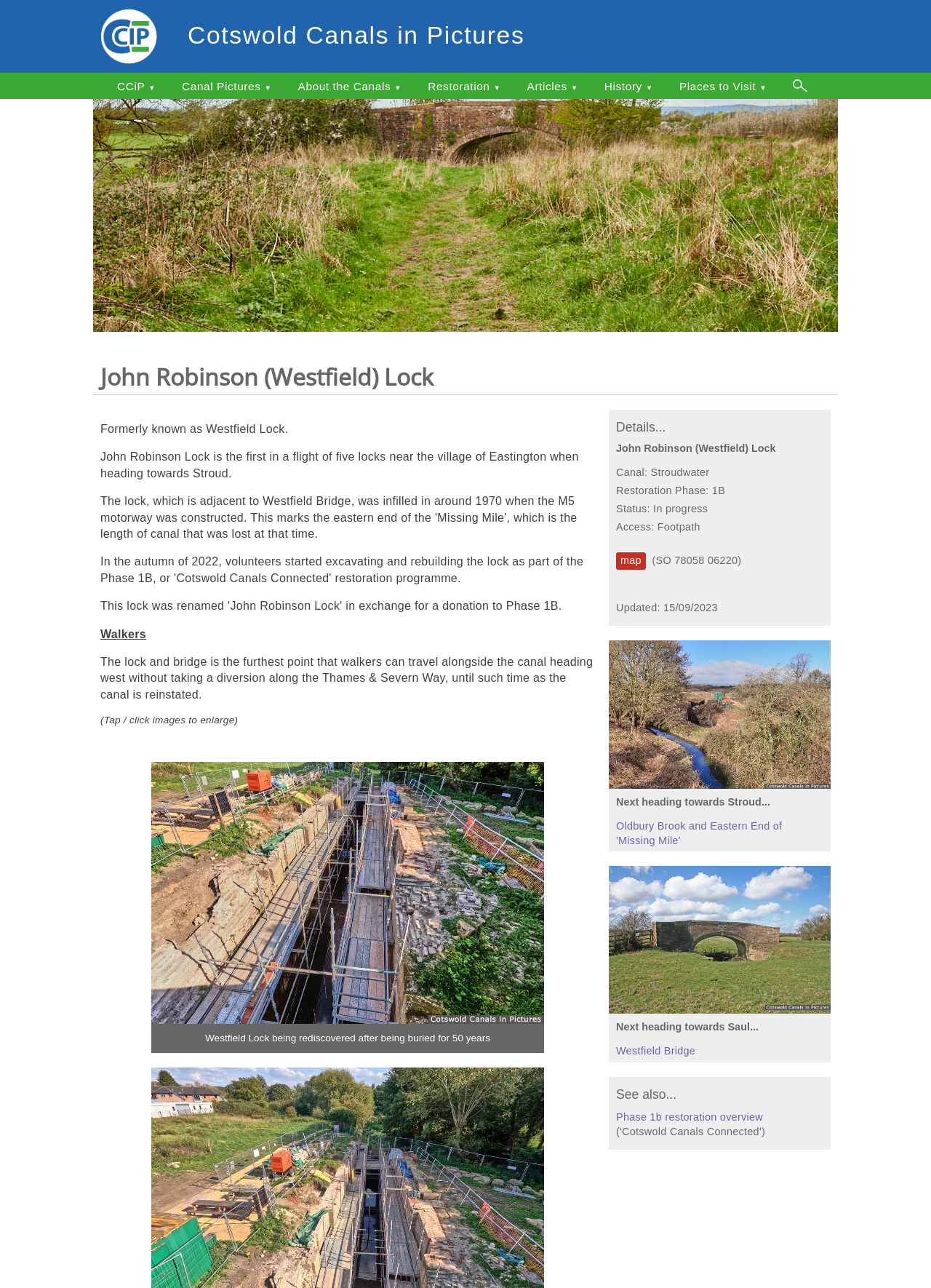What is the status of the restoration?
Answer with a single word or phrase, using the screenshot for reference.

In progress